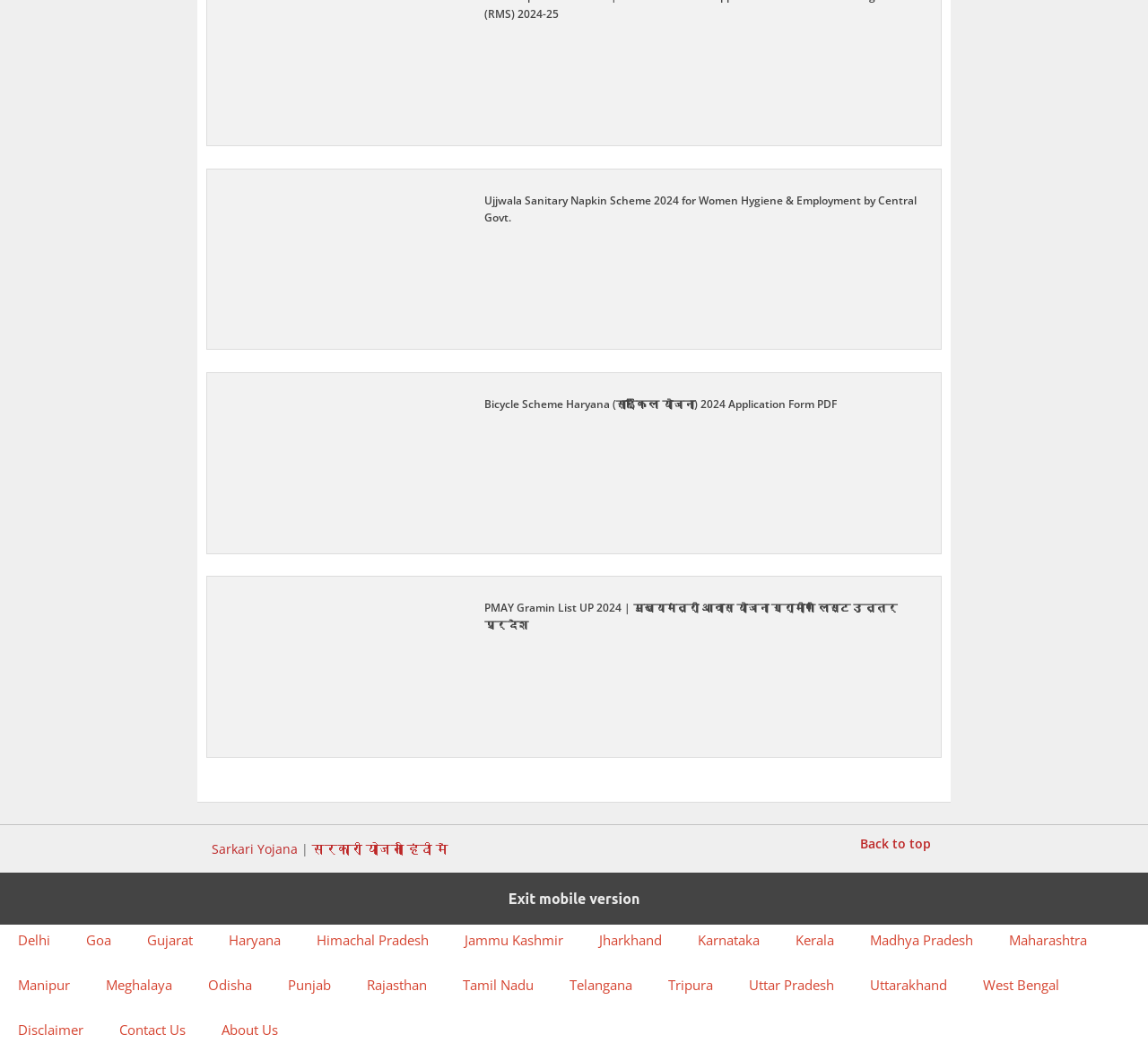What is the name of the scheme for women hygiene and employment?
Refer to the image and give a detailed answer to the question.

The first link on the webpage is 'Ujjwala Sanitary Napkin Scheme 2024 for Women Hygiene & Employment by Central Govt.' which suggests that this scheme is related to women hygiene and employment.